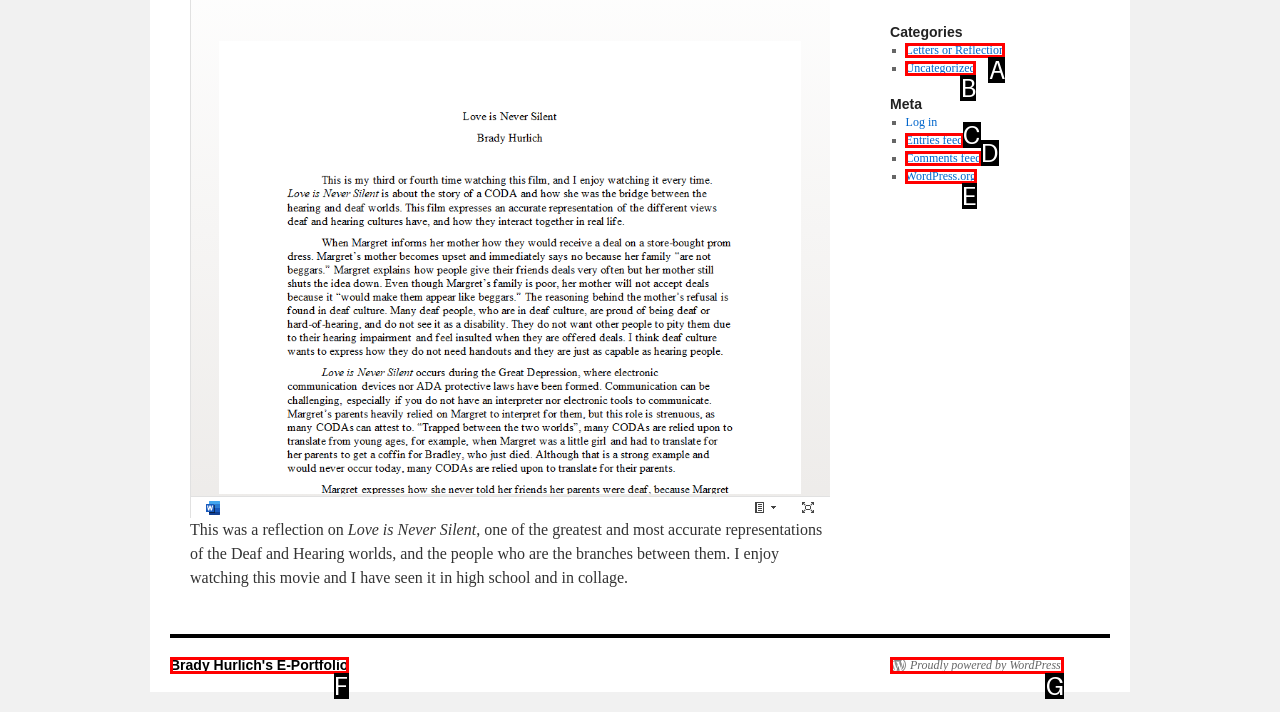Pinpoint the HTML element that fits the description: Proudly powered by WordPress.
Answer by providing the letter of the correct option.

G